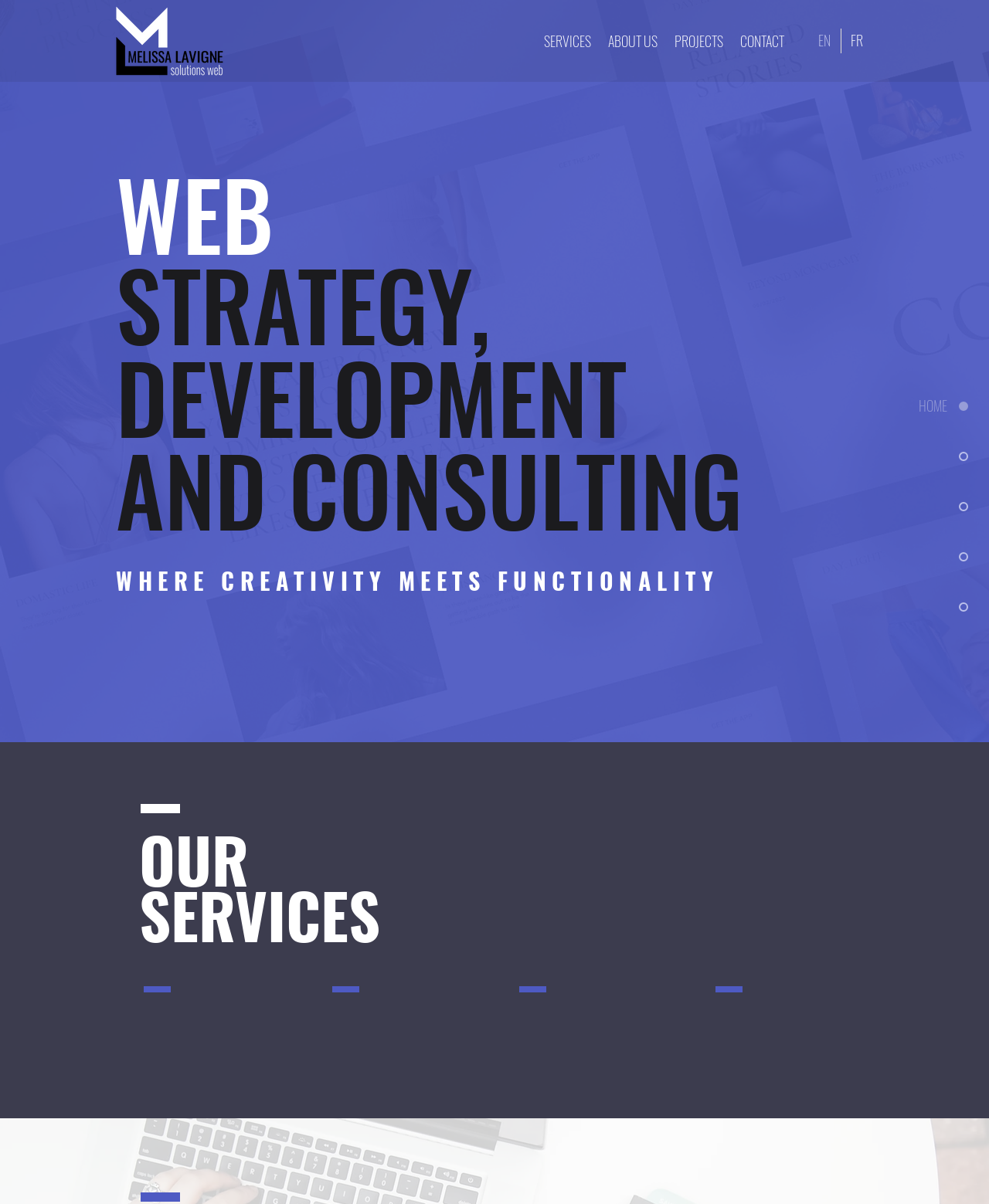Determine the bounding box coordinates for the area you should click to complete the following instruction: "Select French language".

[0.85, 0.024, 0.883, 0.044]